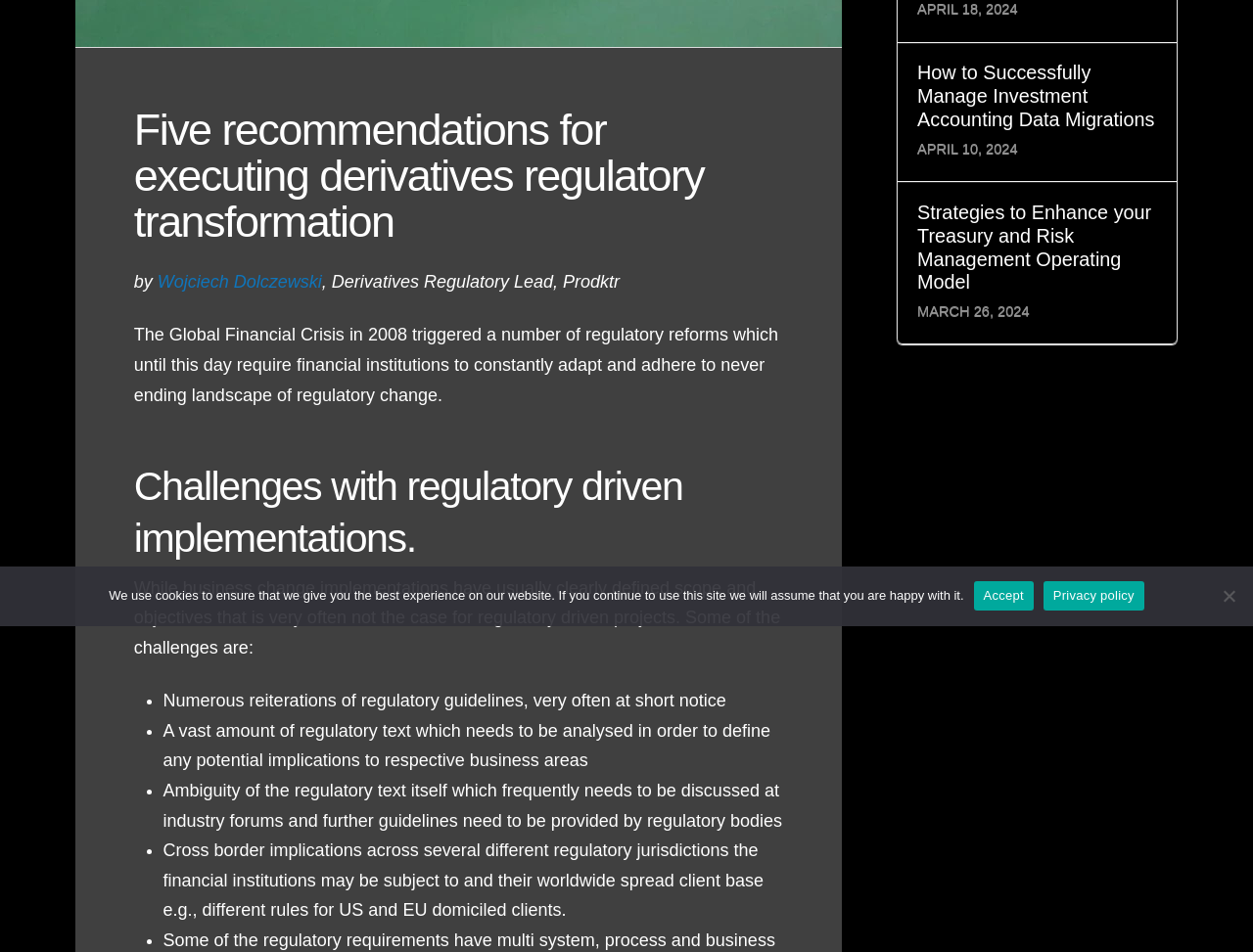Using the webpage screenshot and the element description Wojciech Dolczewski, determine the bounding box coordinates. Specify the coordinates in the format (top-left x, top-left y, bottom-right x, bottom-right y) with values ranging from 0 to 1.

[0.126, 0.286, 0.257, 0.306]